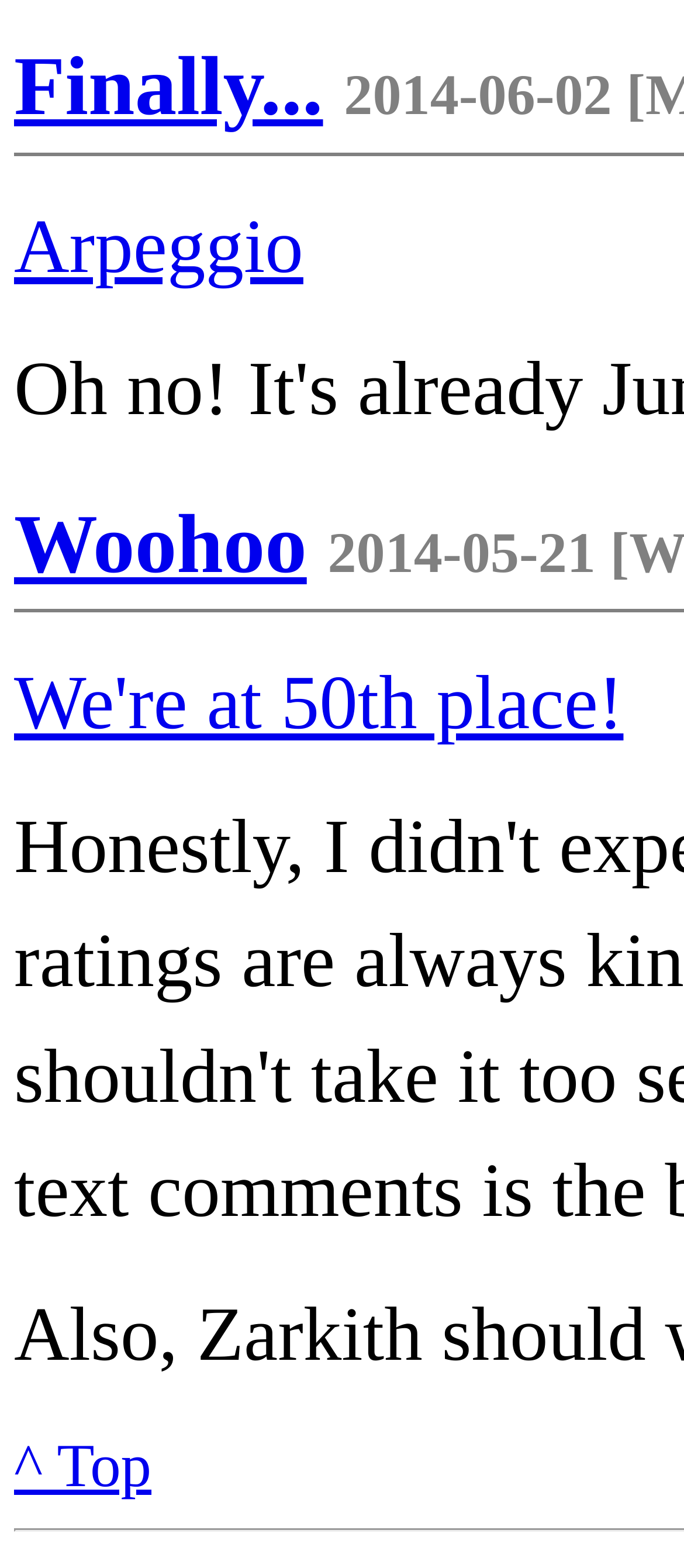Using the description "^ Top", predict the bounding box of the relevant HTML element.

[0.021, 0.913, 0.221, 0.957]